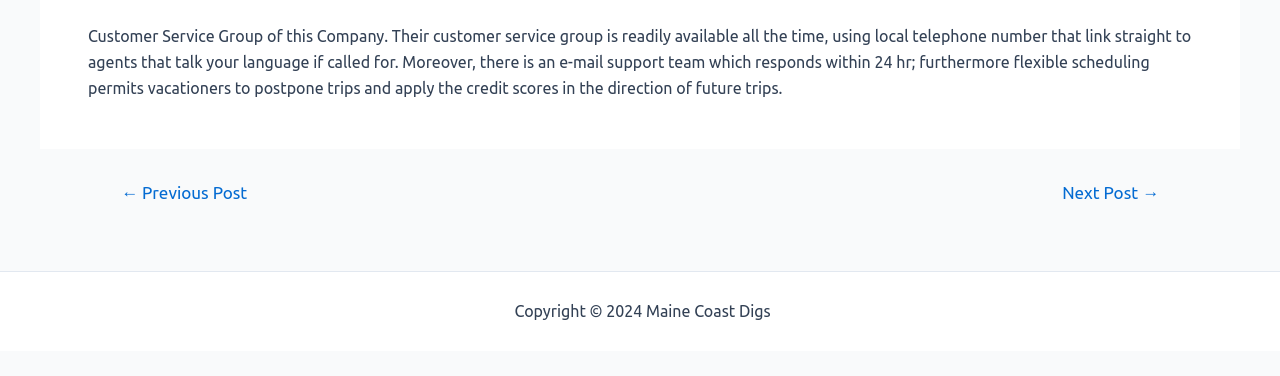What is the navigation section for?
Using the image, give a concise answer in the form of a single word or short phrase.

To navigate posts